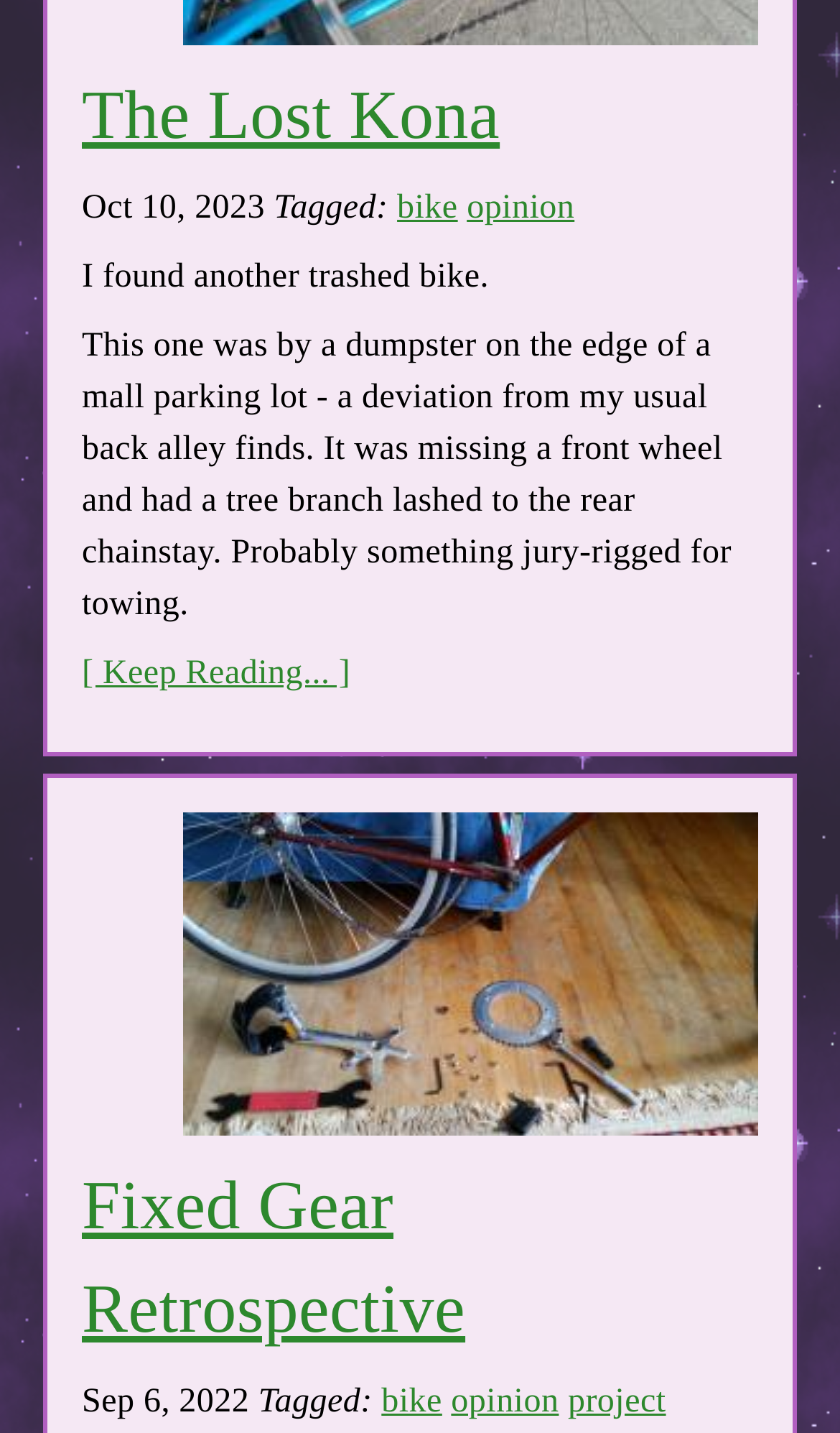Determine the bounding box coordinates of the area to click in order to meet this instruction: "Read the article about a trashed bike".

[0.097, 0.18, 0.582, 0.206]